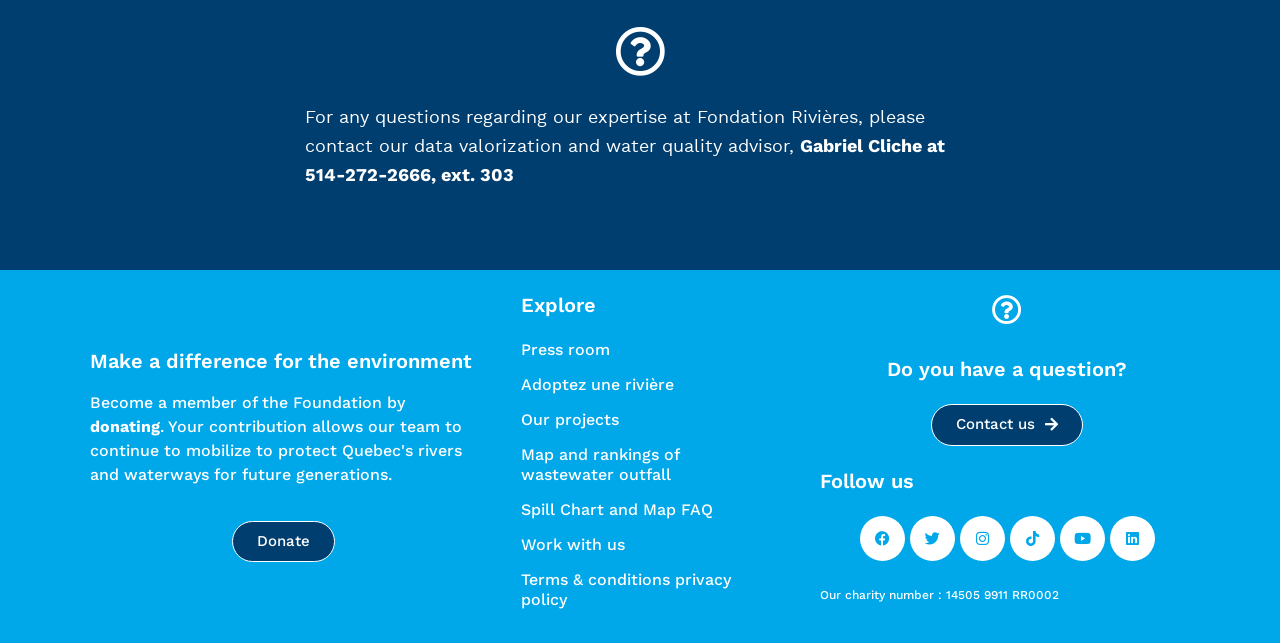Identify the bounding box coordinates for the region of the element that should be clicked to carry out the instruction: "Donate". The bounding box coordinates should be four float numbers between 0 and 1, i.e., [left, top, right, bottom].

[0.181, 0.81, 0.261, 0.874]